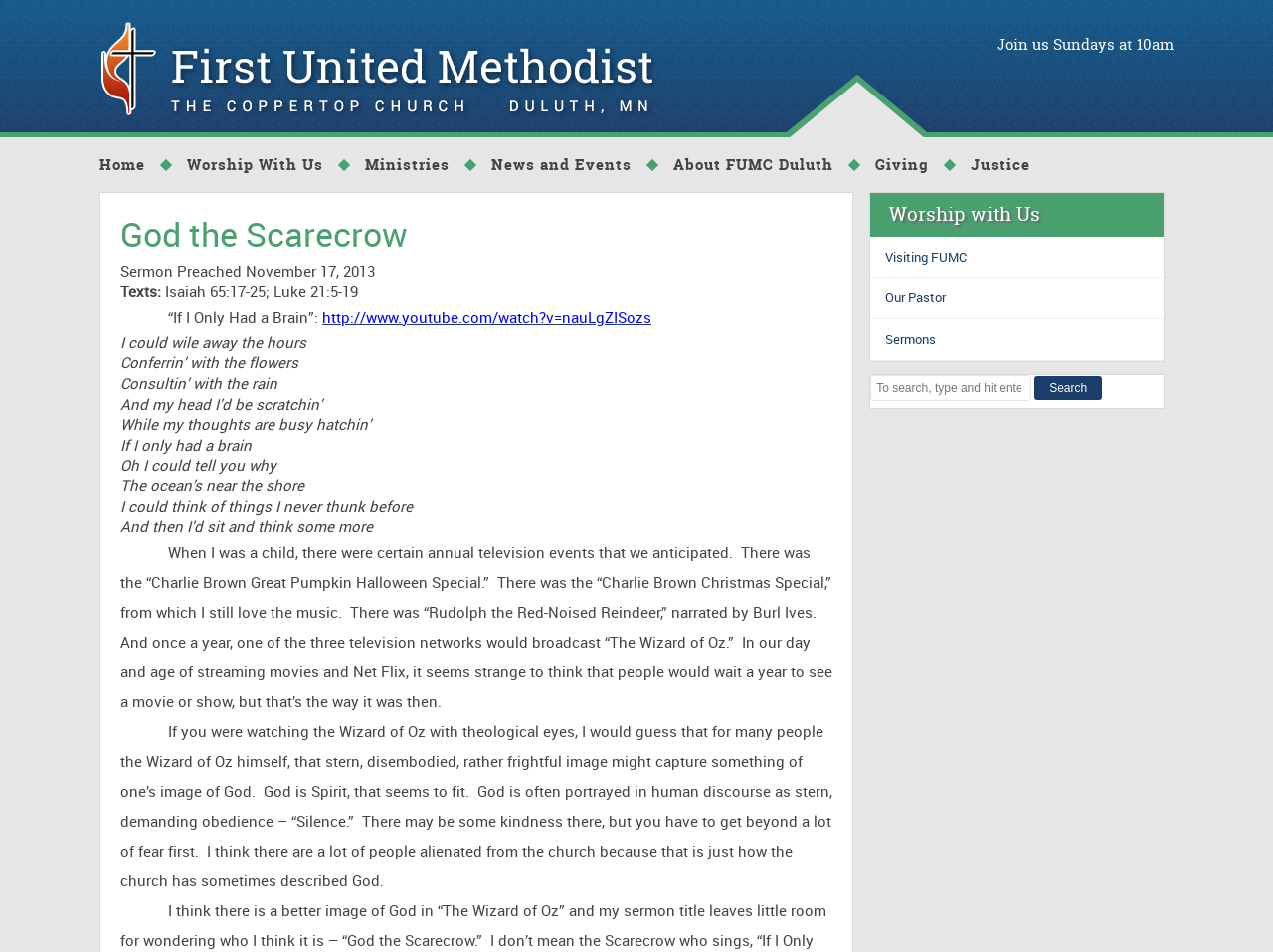Determine the bounding box coordinates of the section to be clicked to follow the instruction: "Click the 'Giving' link". The coordinates should be given as four float numbers between 0 and 1, formatted as [left, top, right, bottom].

[0.676, 0.144, 0.751, 0.202]